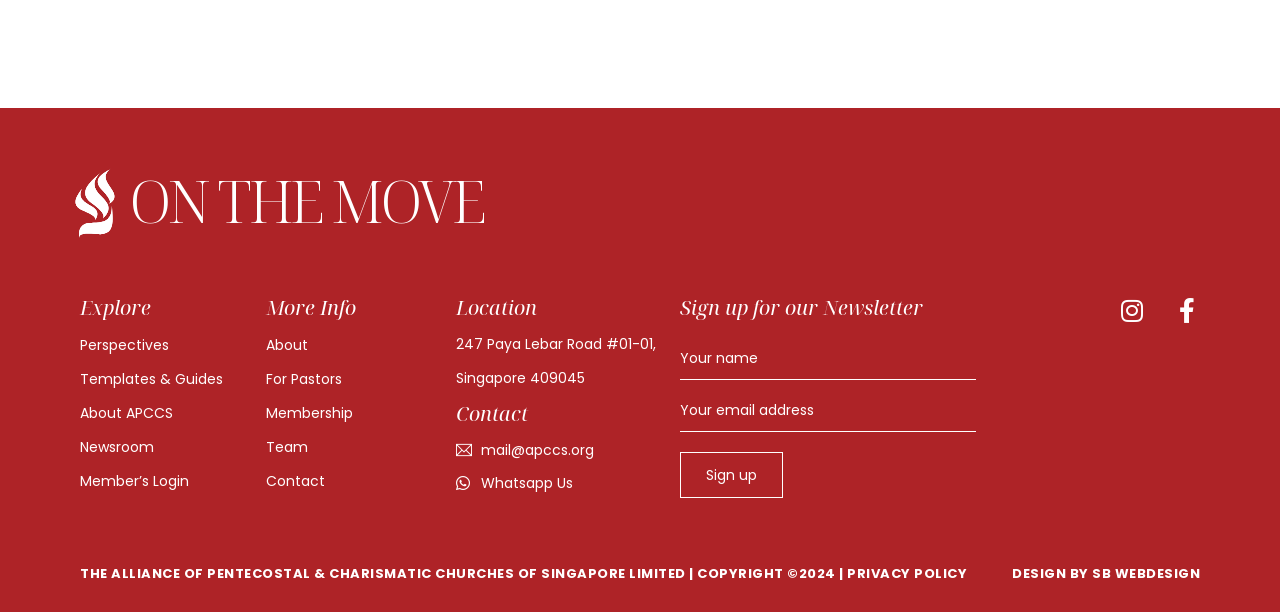Can you identify the bounding box coordinates of the clickable region needed to carry out this instruction: 'Visit the About page'? The coordinates should be four float numbers within the range of 0 to 1, stated as [left, top, right, bottom].

[0.208, 0.536, 0.276, 0.591]